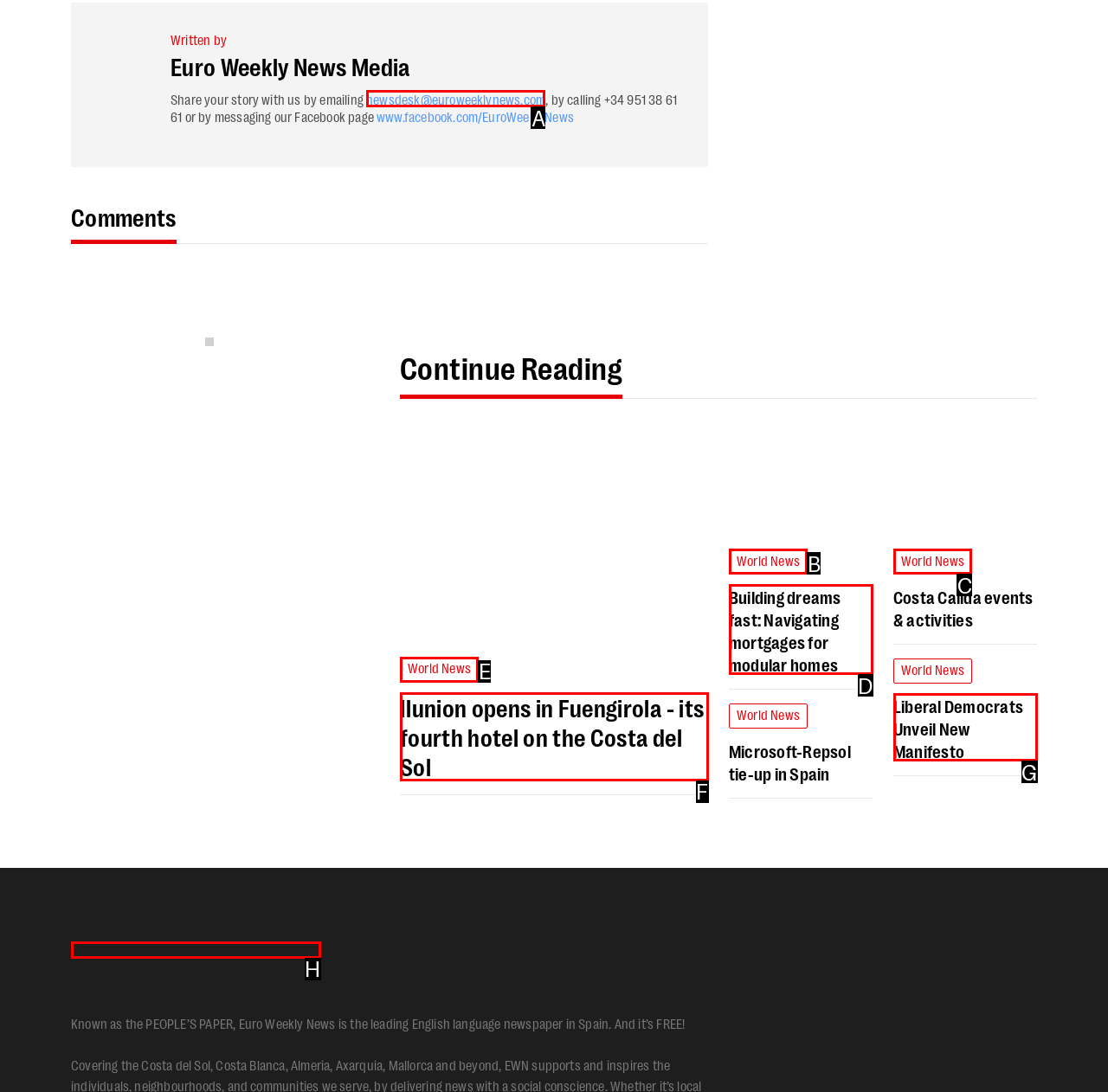Specify which UI element should be clicked to accomplish the task: Leave a comment. Answer with the letter of the correct choice.

None